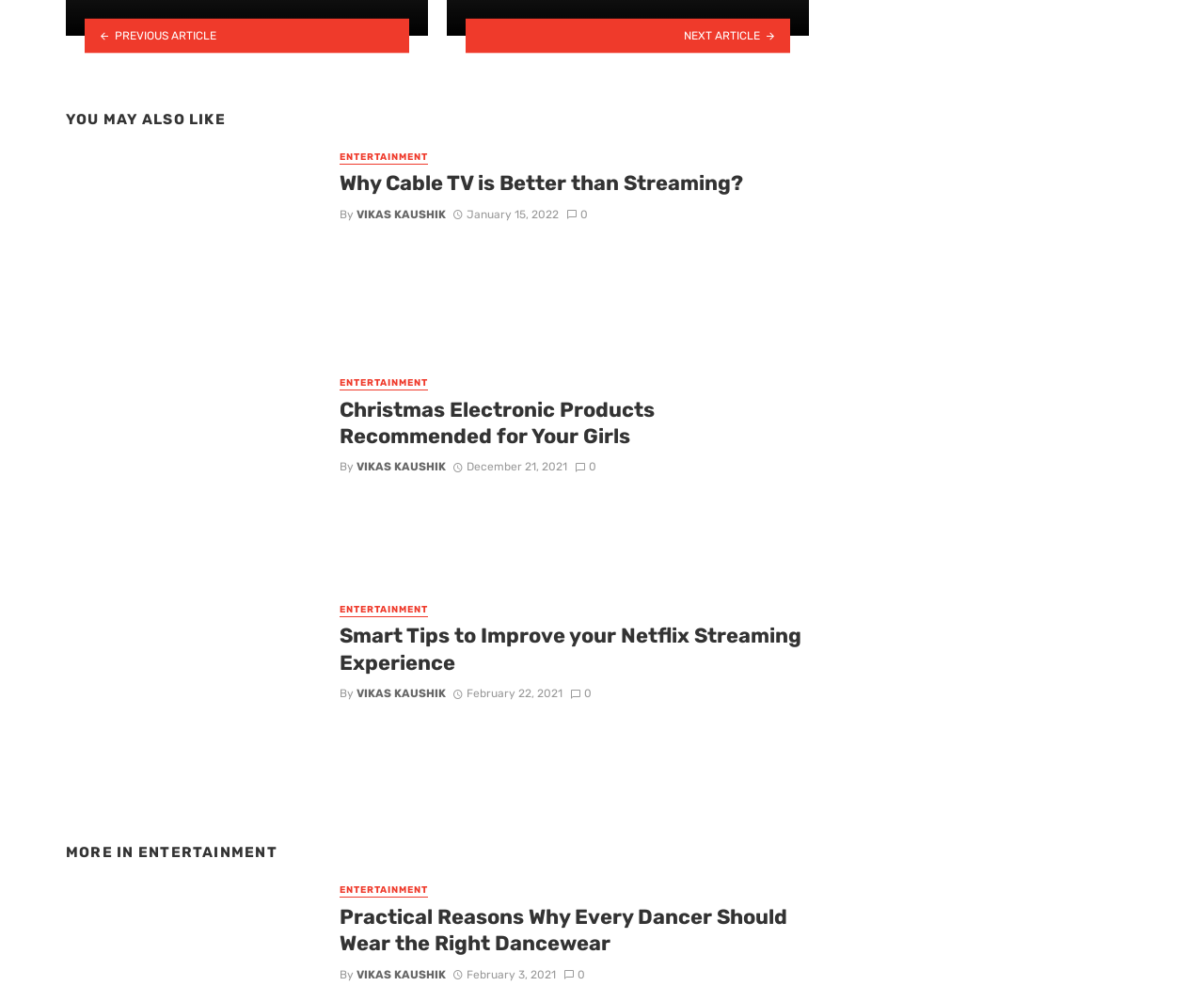Using the element description provided, determine the bounding box coordinates in the format (top-left x, top-left y, bottom-right x, bottom-right y). Ensure that all values are floating point numbers between 0 and 1. Element description: Vikas Kaushik

[0.296, 0.981, 0.37, 0.995]